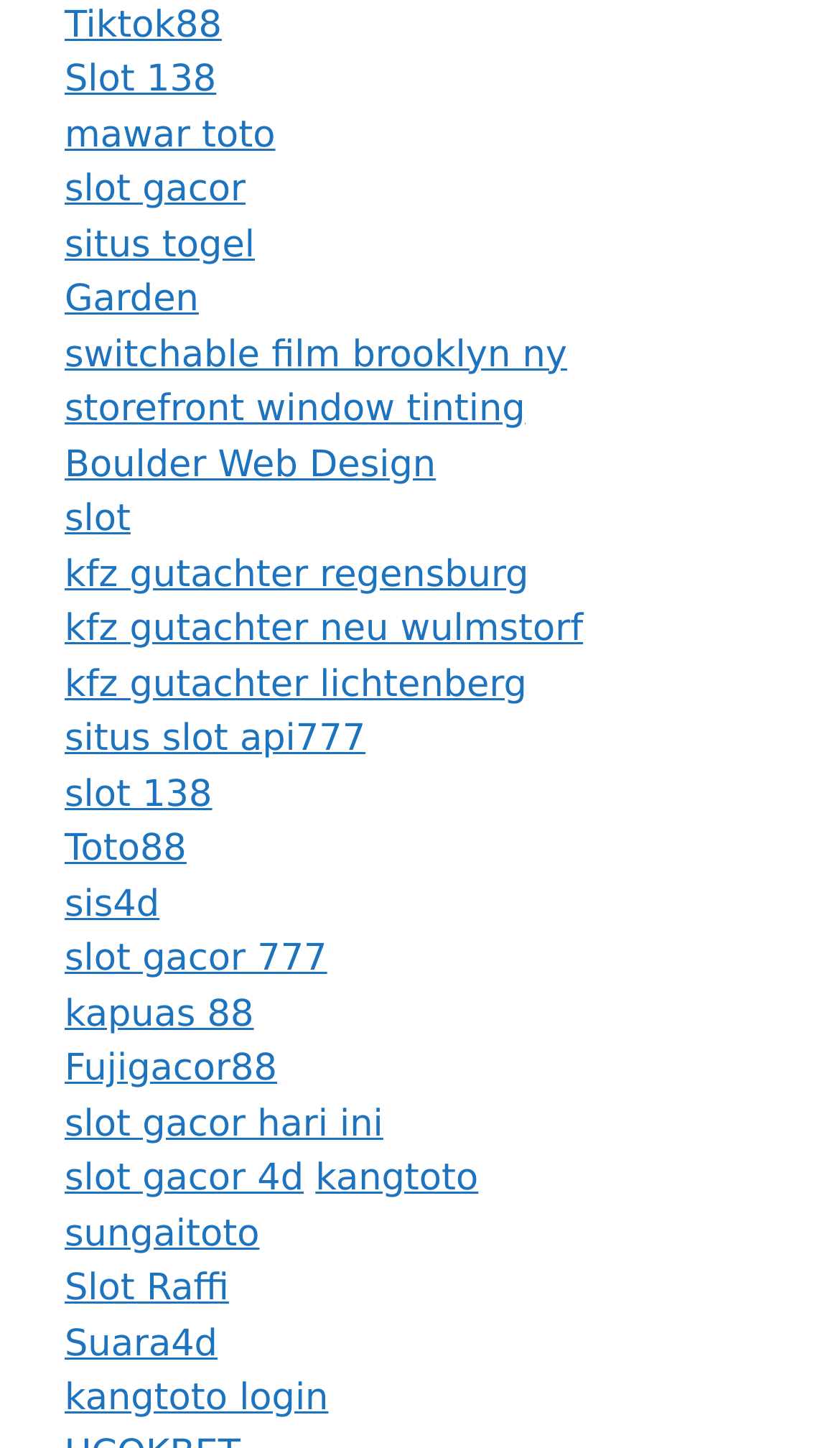Determine the bounding box coordinates for the element that should be clicked to follow this instruction: "explore slot gacor". The coordinates should be given as four float numbers between 0 and 1, in the format [left, top, right, bottom].

[0.077, 0.116, 0.292, 0.146]